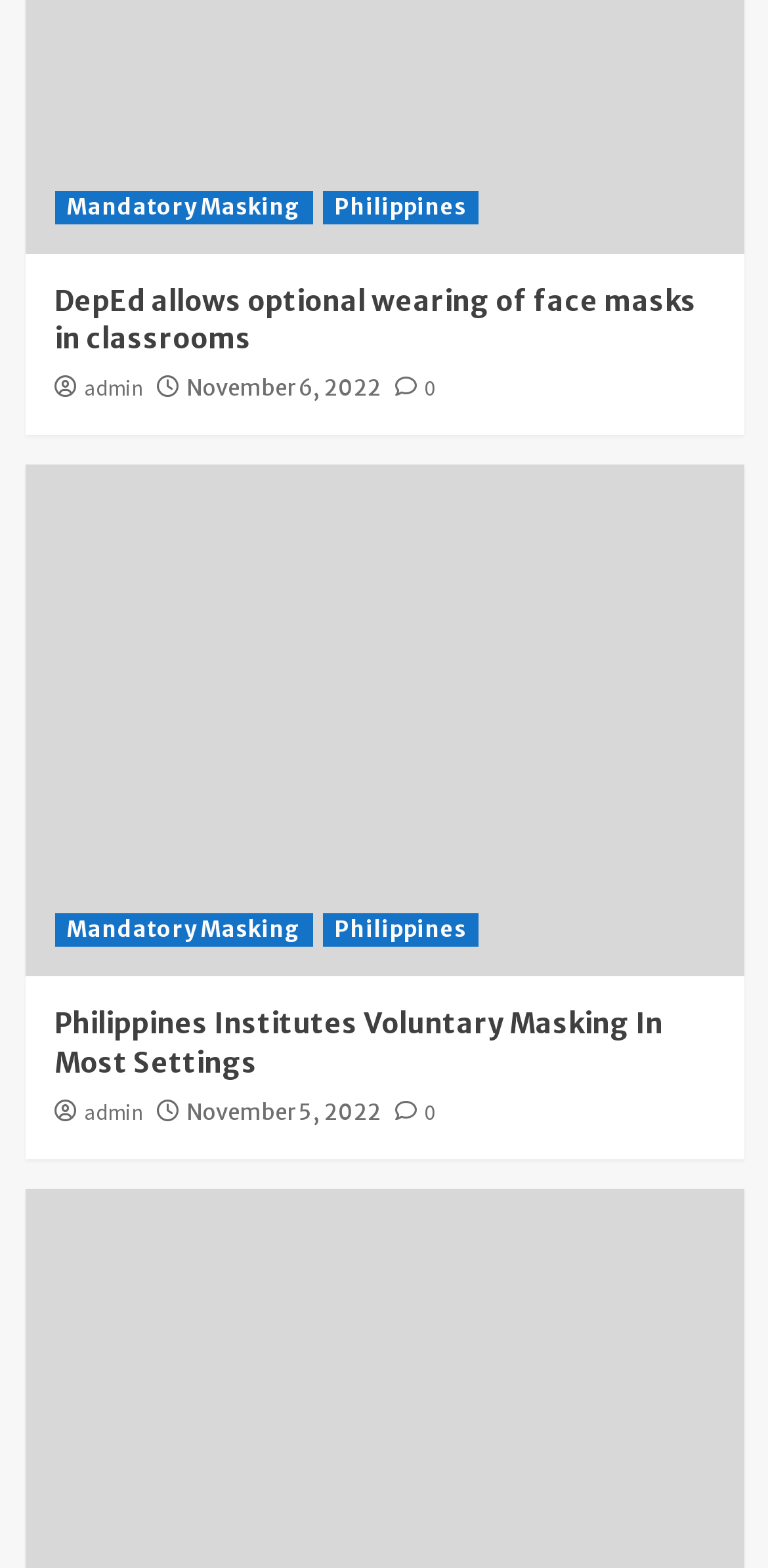Provide a brief response to the question below using a single word or phrase: 
When was the second article published?

November 5, 2022